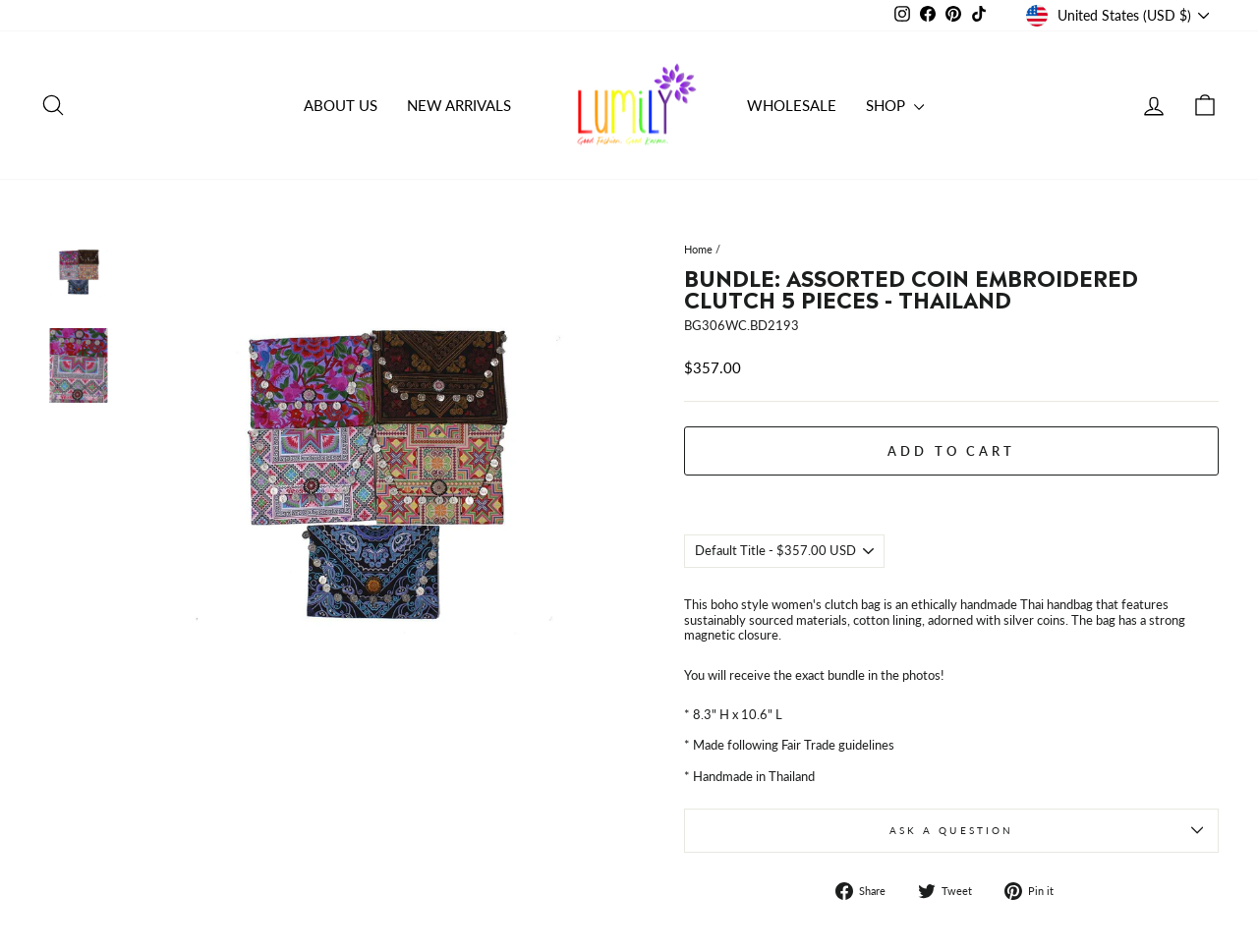Extract the bounding box coordinates for the described element: "twitter Tweet Tweet on Twitter". The coordinates should be represented as four float numbers between 0 and 1: [left, top, right, bottom].

[0.729, 0.926, 0.784, 0.945]